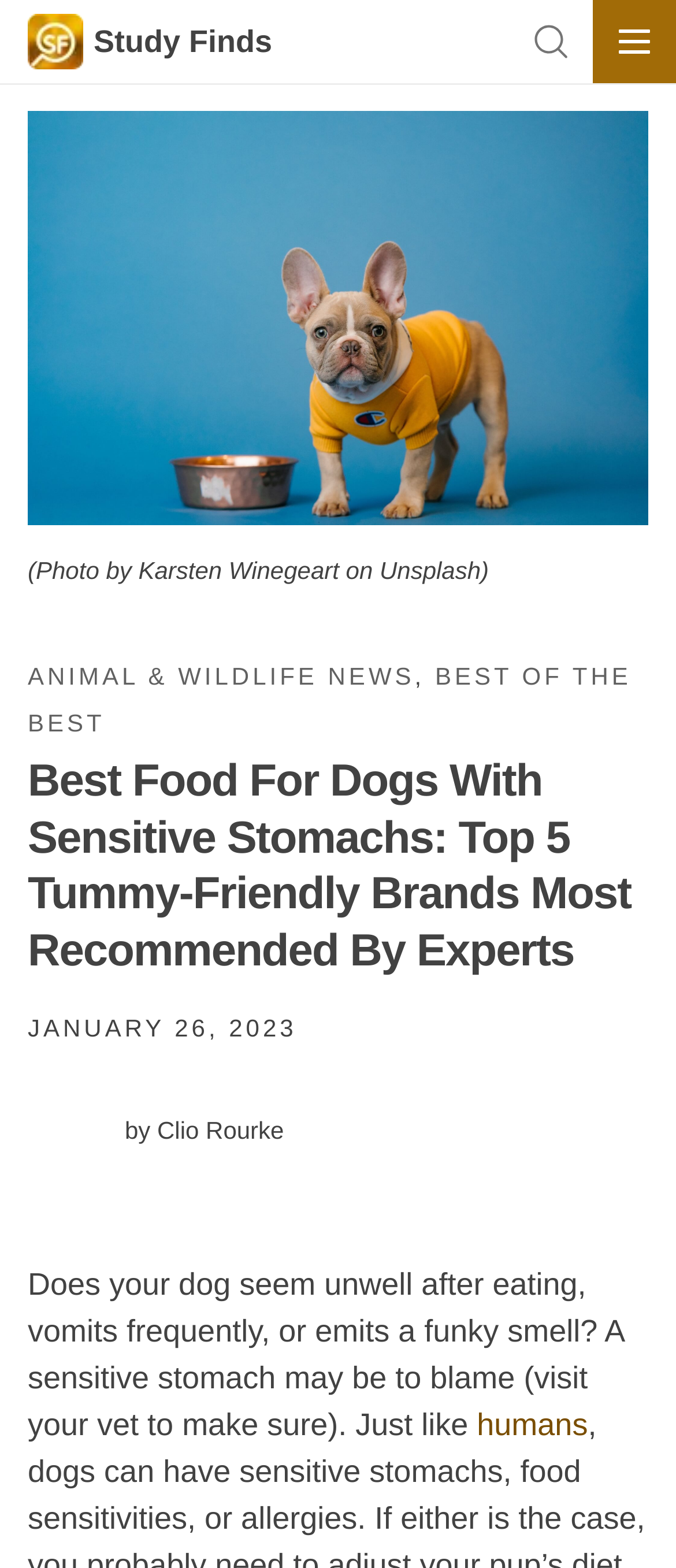What is the breed of dog in the image?
Carefully analyze the image and provide a thorough answer to the question.

By examining the image description 'A French bulldog in a sweatshirt with a food bowl', we can determine that the breed of dog in the image is a French bulldog.